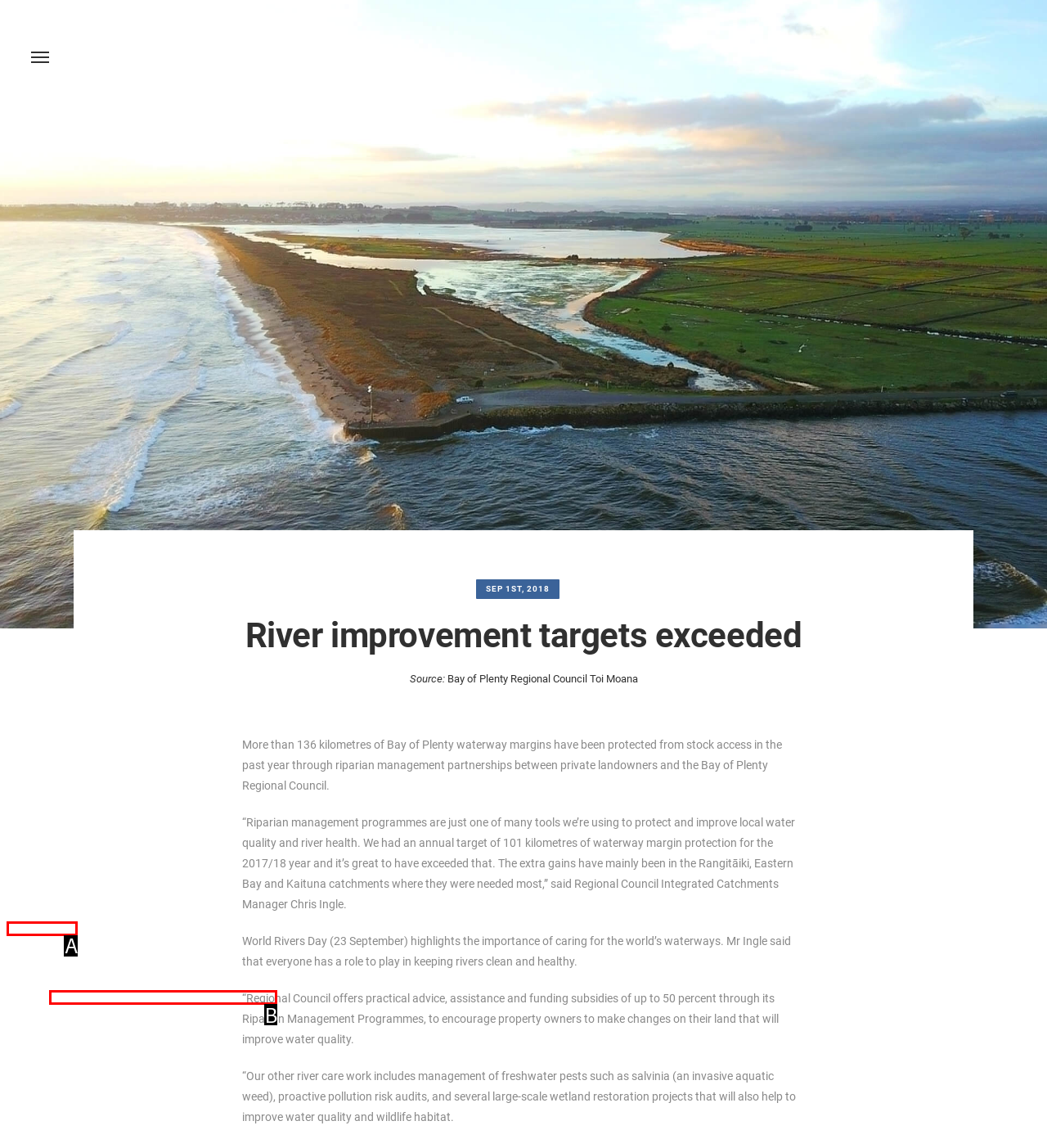Select the letter of the HTML element that best fits the description: Sep 1st, 2018
Answer with the corresponding letter from the provided choices.

A